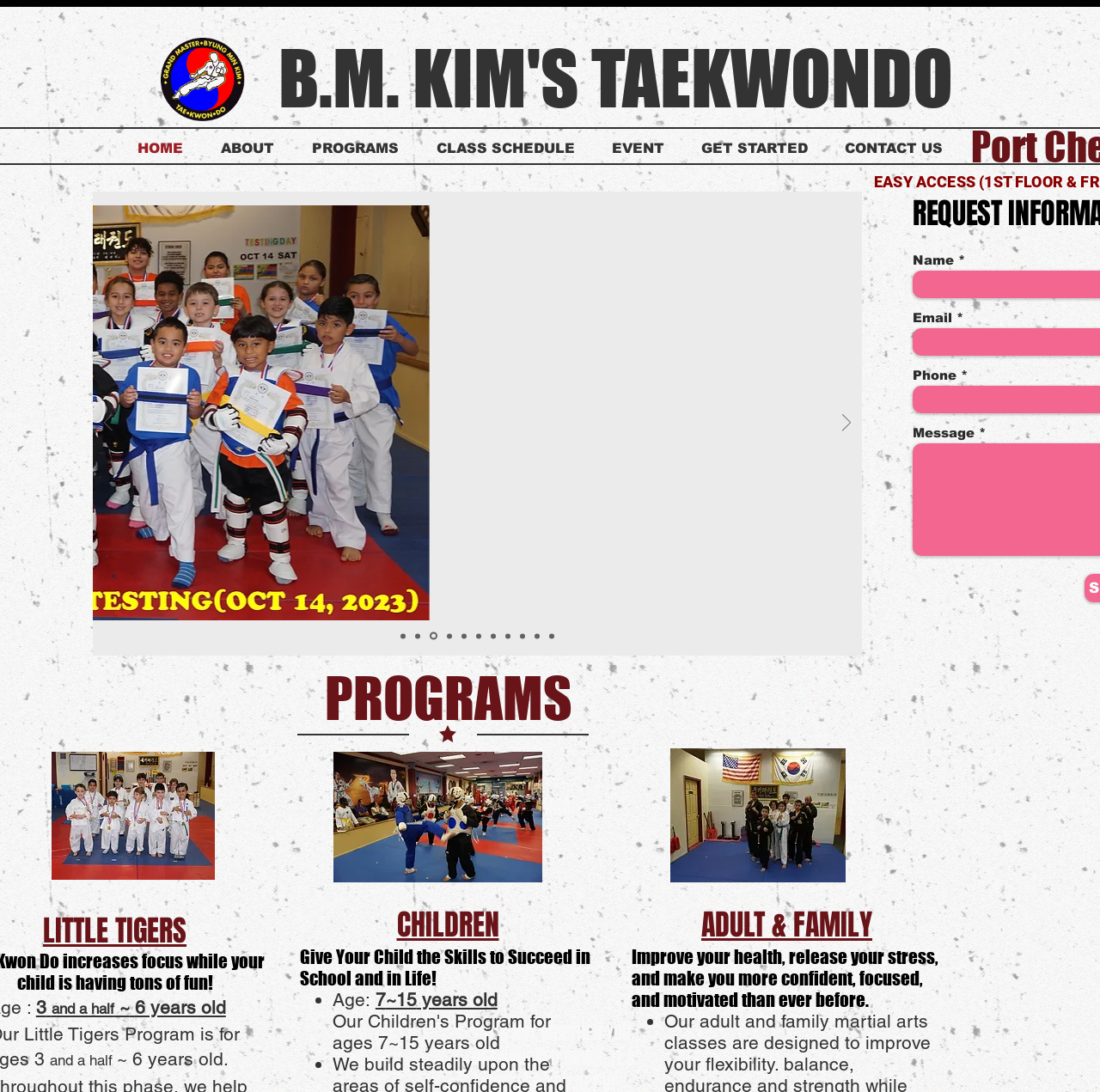Locate the bounding box coordinates of the region to be clicked to comply with the following instruction: "Get started with taekwondo". The coordinates must be four float numbers between 0 and 1, in the form [left, top, right, bottom].

[0.63, 0.121, 0.76, 0.151]